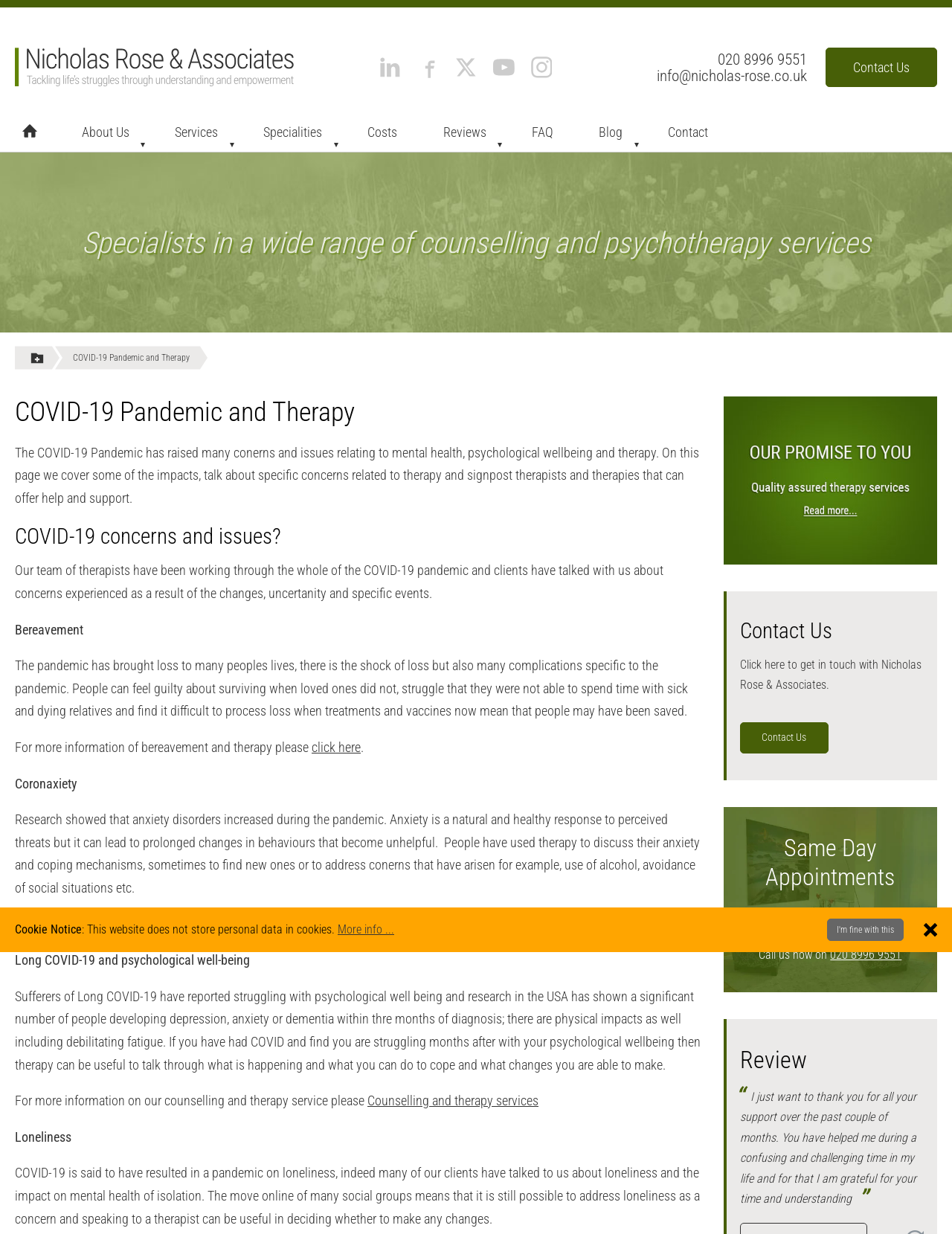Can you show the bounding box coordinates of the region to click on to complete the task described in the instruction: "Learn more about therapy and counselling for anxiety"?

[0.401, 0.742, 0.509, 0.755]